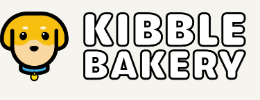Generate a detailed narrative of the image.

The image features the logo of "Kibble Bakery," which is designed with a playful and friendly aesthetic. The logo includes a cartoon depiction of a dog with a cheerful expression, which is sure to resonate with pet lovers. The dog's simplicity, complemented by a blue collar and a small bell, adds to its charm. Next to the dog illustration, the bold, uppercase text spelling "KIBBLE BAKERY" reinforces the brand's identity, promising delicious and nutritious treats for dogs. The overall color palette is inviting, making the logo not only eye-catching but also indicative of a welcoming atmosphere for both pets and their owners. This logo suggests a focus on wholesome pet care, with an emphasis on creativity and love for furry companions.